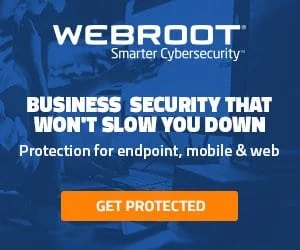What is the call-to-action on the advertisement?
Please look at the screenshot and answer in one word or a short phrase.

GET PROTECTED